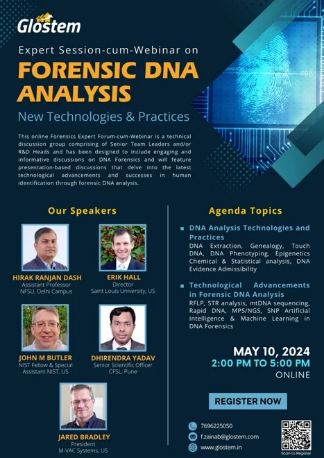When is the Expert Session-cum-Webinar scheduled?
Look at the image and provide a detailed response to the question.

The caption states that the Expert Session-cum-Webinar is scheduled for May 10, 2024, from 2:00 PM to 5:00 PM, which indicates the specific date of the event.